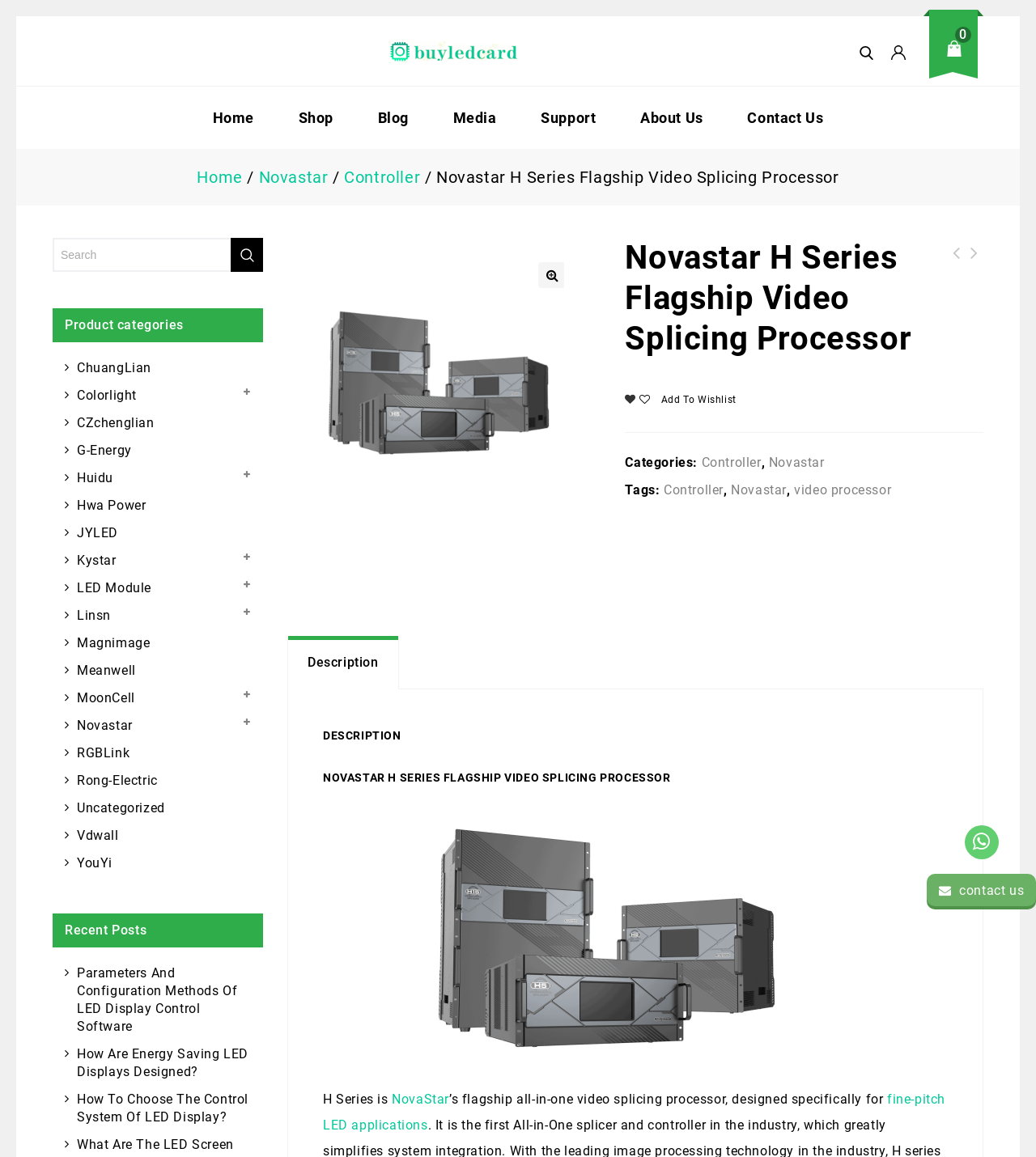Provide the bounding box coordinates of the area you need to click to execute the following instruction: "View your shopping cart".

[0.902, 0.035, 0.949, 0.07]